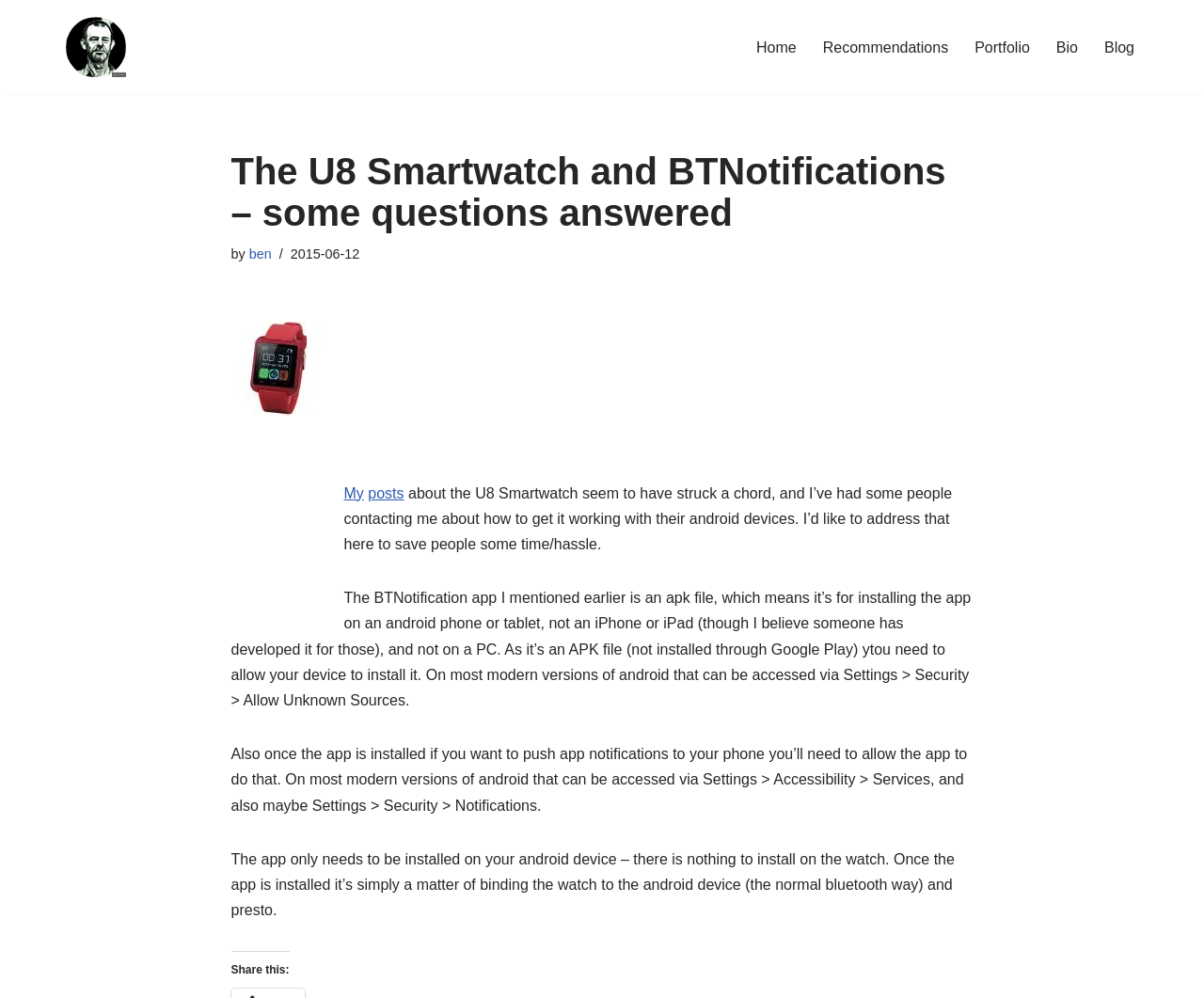Identify the bounding box coordinates of the part that should be clicked to carry out this instruction: "Click on 'Skip to content'".

[0.0, 0.03, 0.023, 0.049]